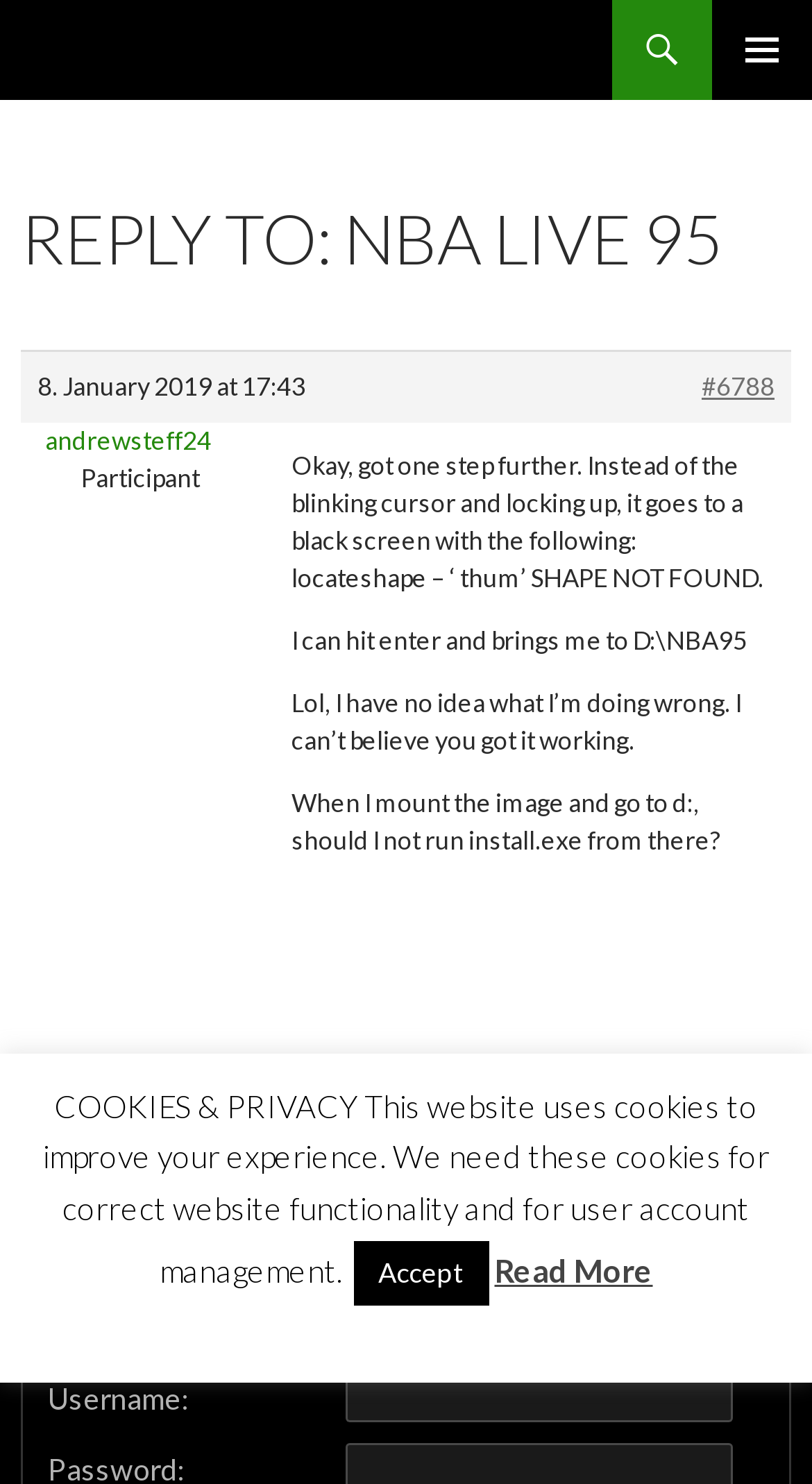Answer the question with a single word or phrase: 
What is the error message about?

SHAPE NOT FOUND